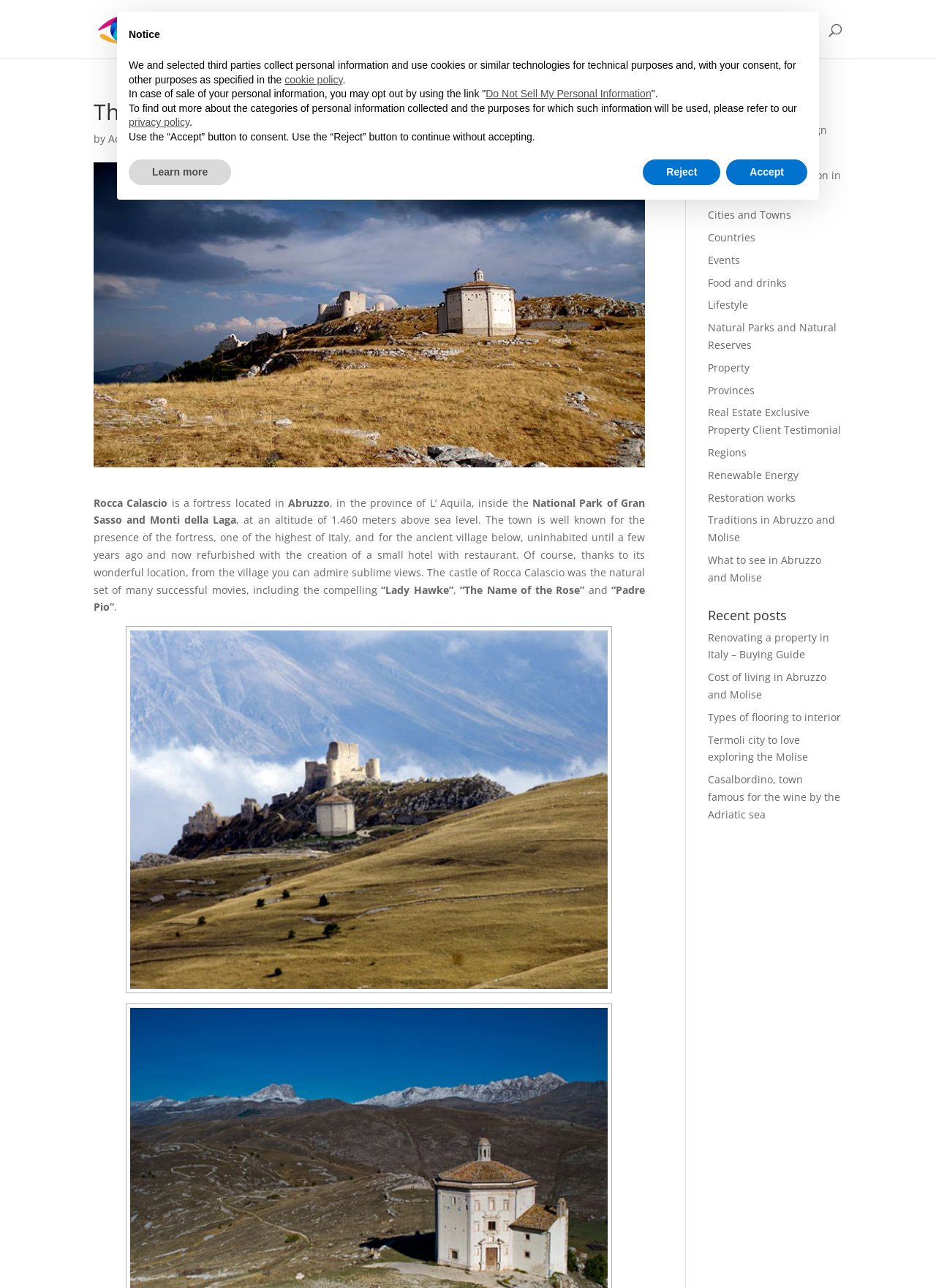Determine the bounding box coordinates for the region that must be clicked to execute the following instruction: "Click on the 'About' link".

[0.595, 0.019, 0.627, 0.045]